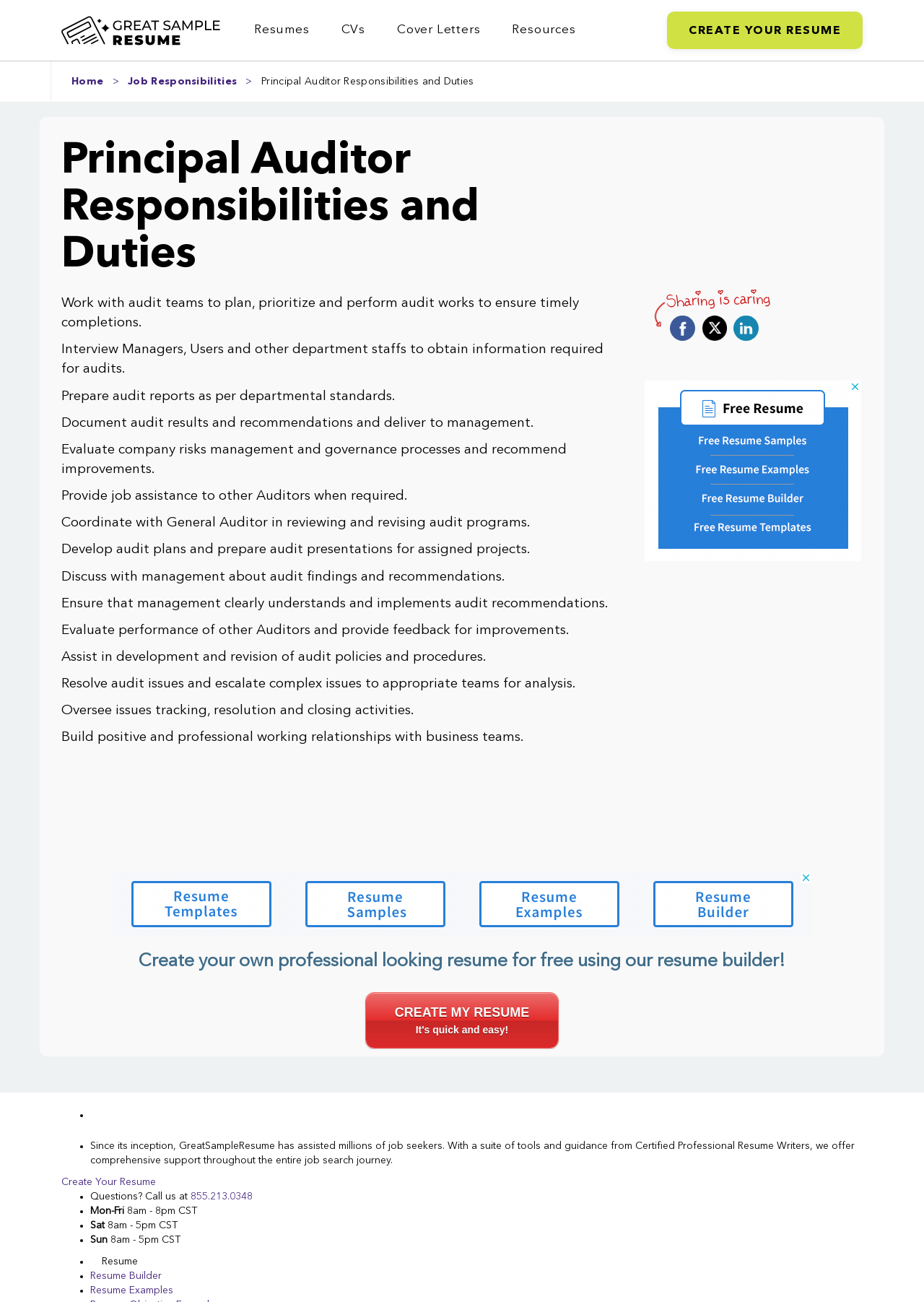Please locate the bounding box coordinates of the element that needs to be clicked to achieve the following instruction: "Call us at 855.213.0348". The coordinates should be four float numbers between 0 and 1, i.e., [left, top, right, bottom].

[0.206, 0.915, 0.273, 0.923]